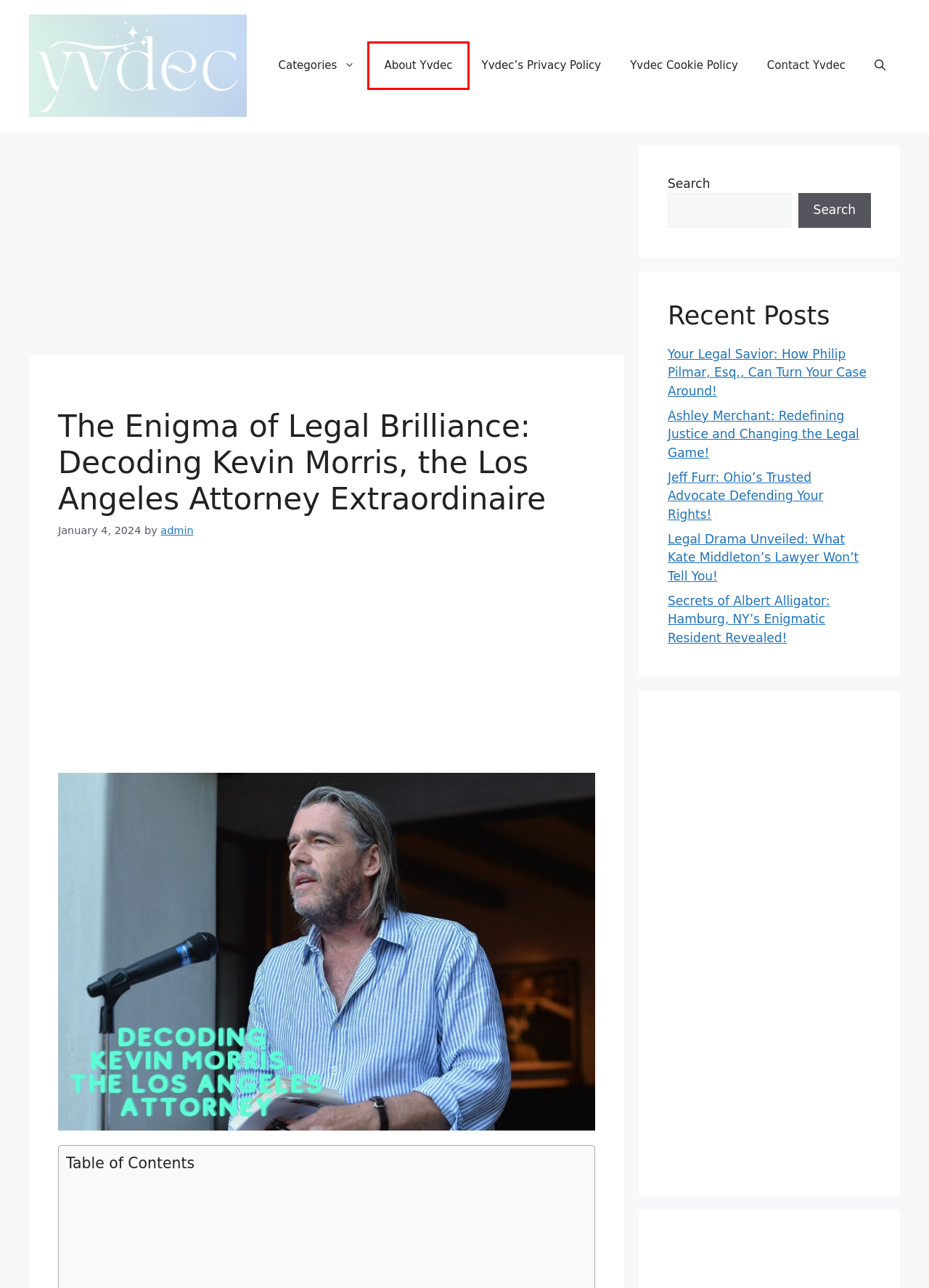You are given a screenshot of a webpage with a red bounding box around an element. Choose the most fitting webpage description for the page that appears after clicking the element within the red bounding box. Here are the candidates:
A. Jeff Furr: Ohio's Trusted Advocate Defending Your Rights *24
B. How Philip Pilmar, Esq., Can Turn Your Case Around! * 2024
C. What Kate Middleton's Lawyer Won't Tell You! * 2024
D. Contact Yvdec - YVDEC
E. Bot Verification
F. Yvdec Cookie Policy - YVDEC
G. Categories - YVDEC
H. About Advocacy: Empowering Voices for Change - YVDEC

H